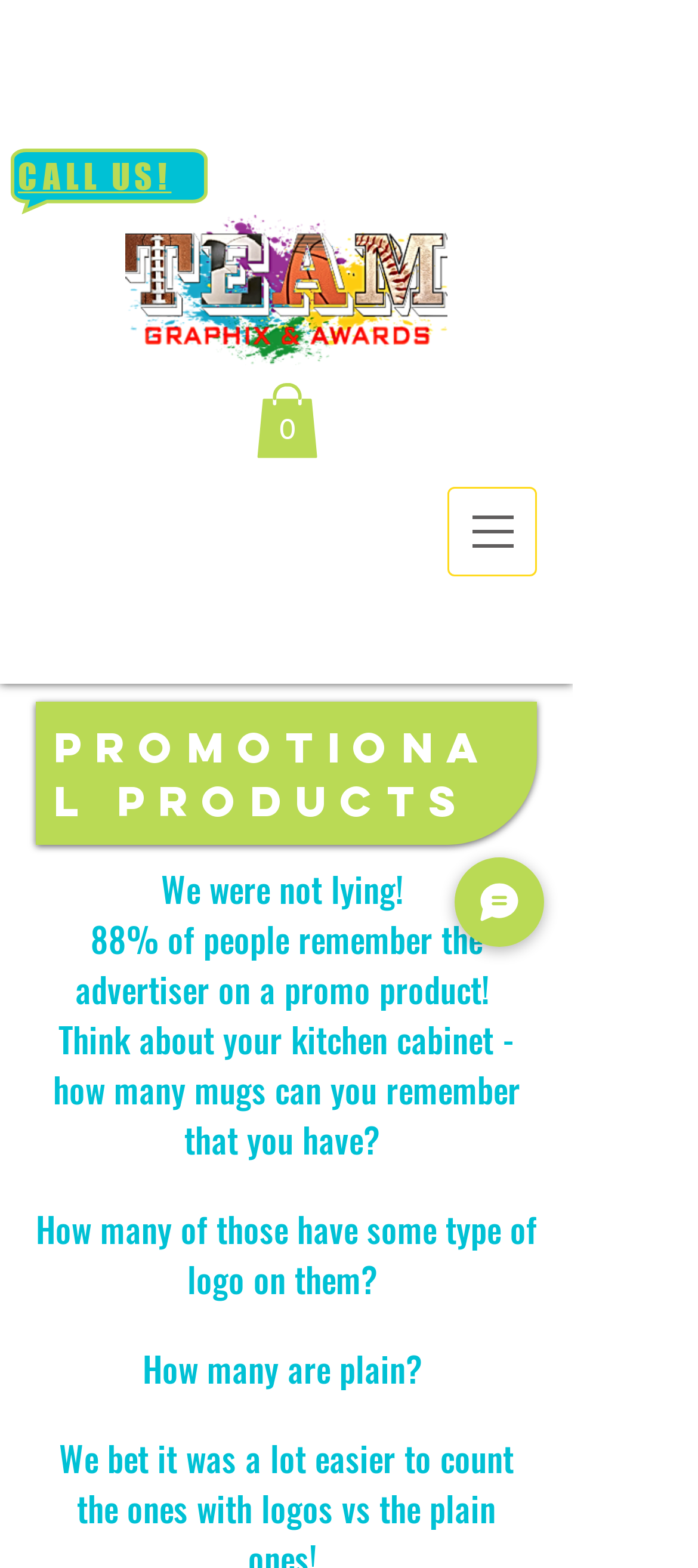Given the element description CALL US!, specify the bounding box coordinates of the corresponding UI element in the format (top-left x, top-left y, bottom-right x, bottom-right y). All values must be between 0 and 1.

[0.026, 0.1, 0.246, 0.126]